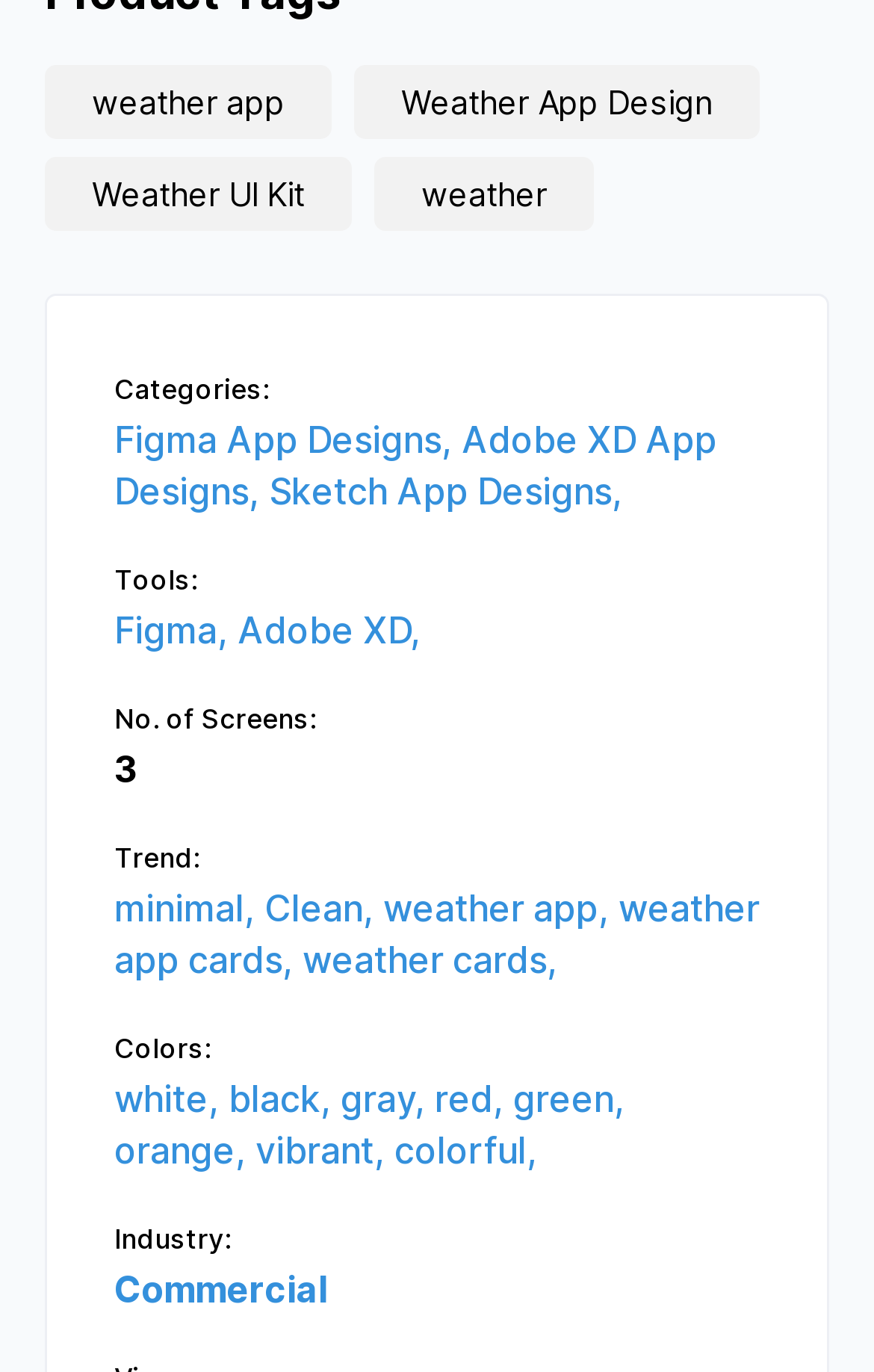How many screens are available in the weather app?
Offer a detailed and exhaustive answer to the question.

The webpage has a label 'No. of Screens:' but it does not provide a specific number, so it is not possible to determine the exact number of screens available in the weather app.